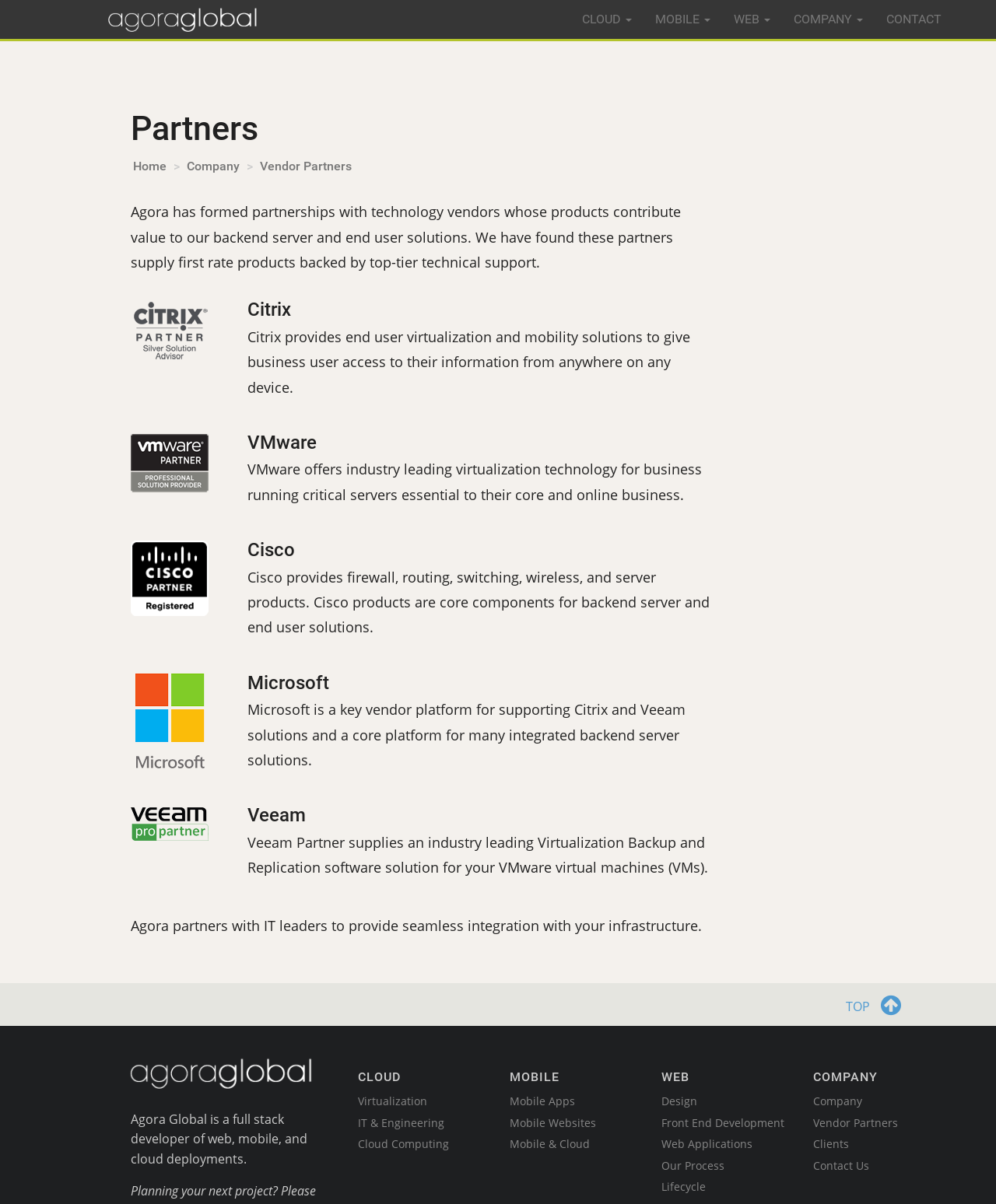Could you locate the bounding box coordinates for the section that should be clicked to accomplish this task: "Go to the CONTACT page".

[0.878, 0.0, 0.957, 0.032]